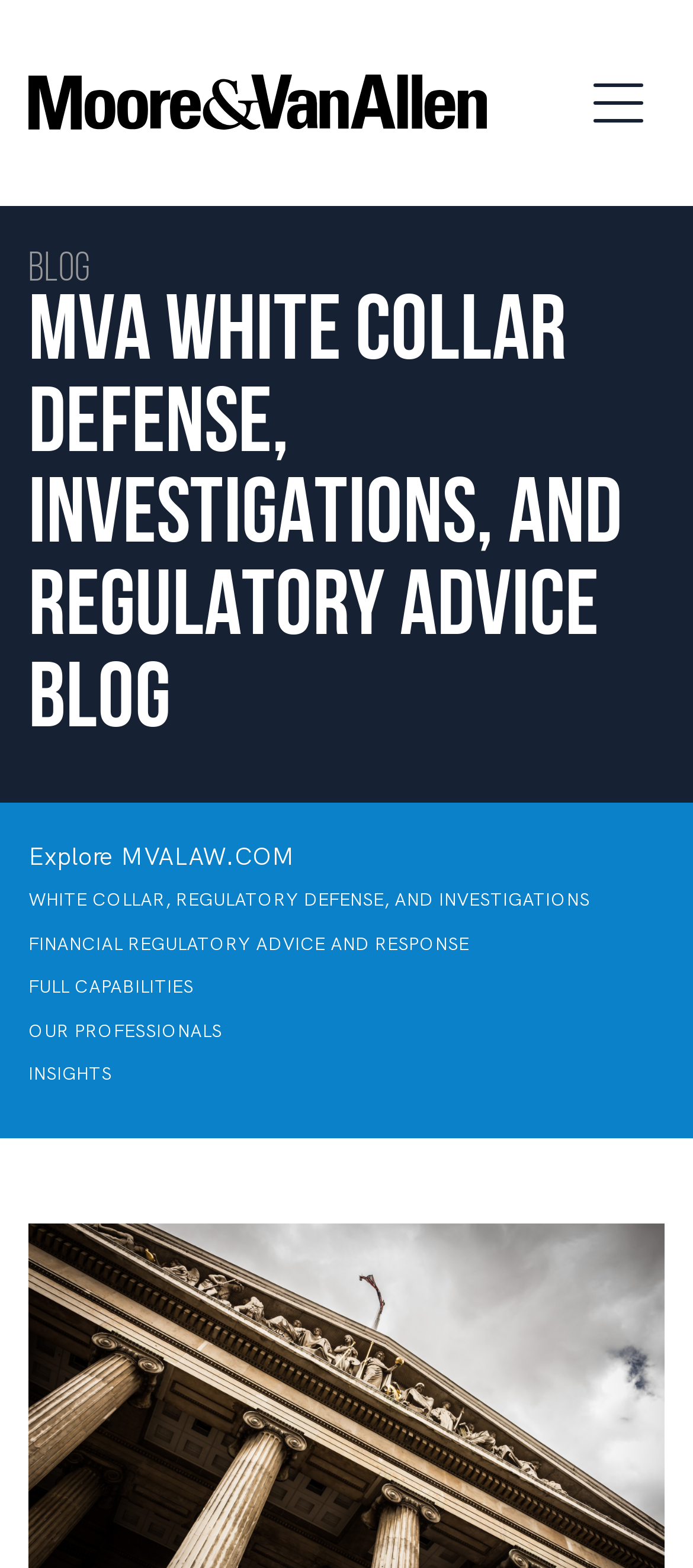Please answer the following question using a single word or phrase: 
What is the purpose of the button?

Menu